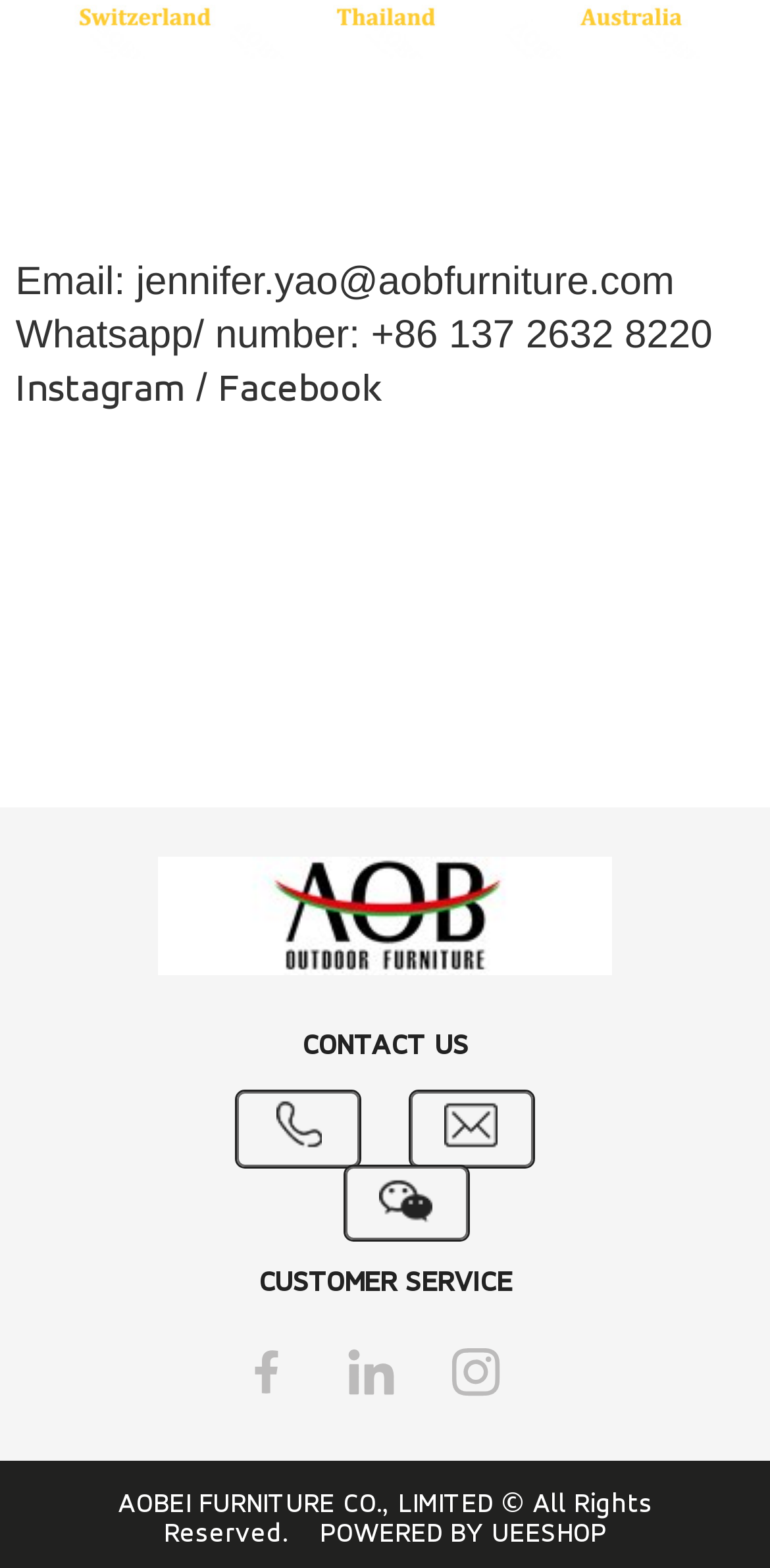Identify the bounding box of the UI component described as: "POWERED BY UEESHOP".

[0.415, 0.911, 0.787, 0.929]